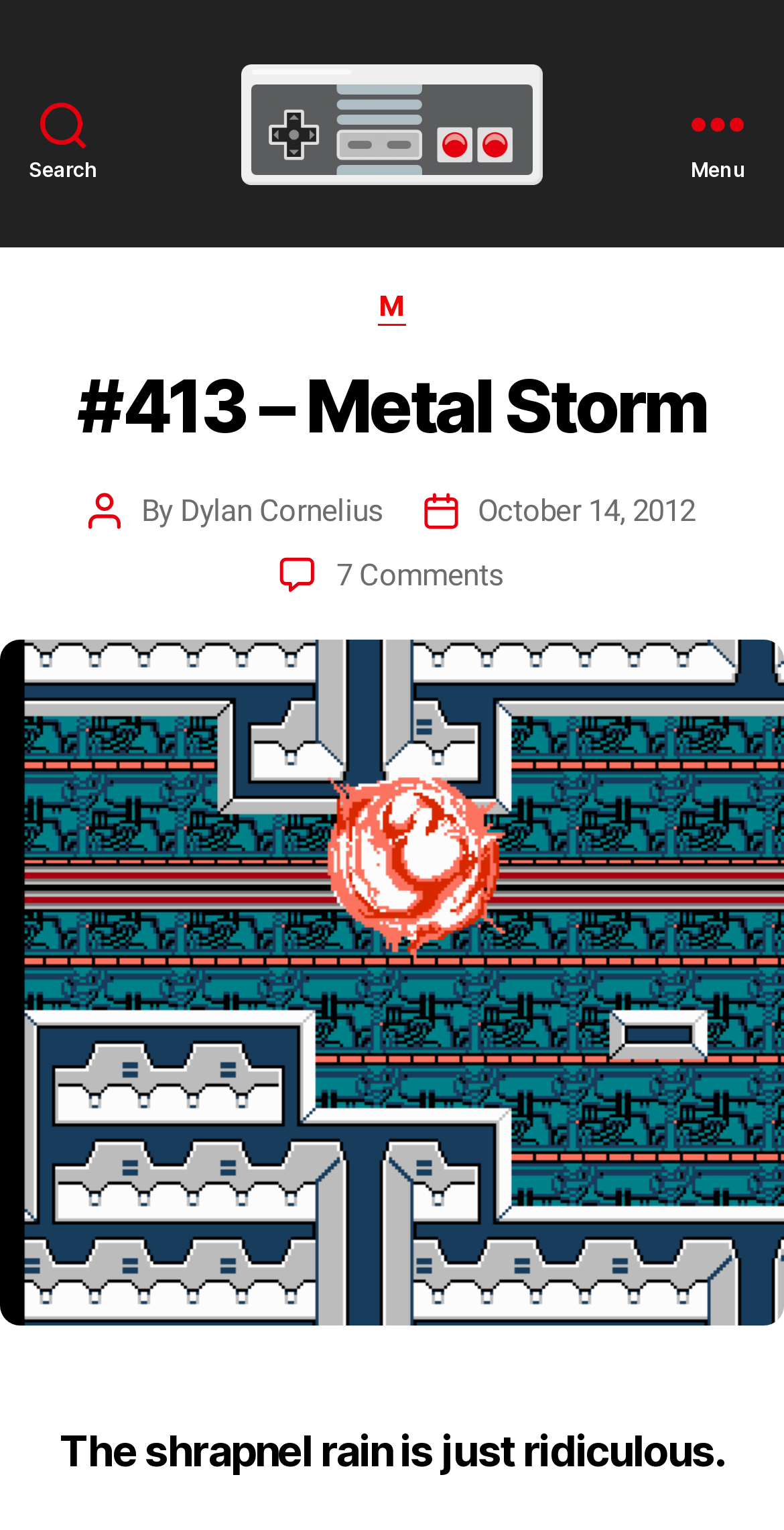What is the date of the article?
Please ensure your answer to the question is detailed and covers all necessary aspects.

I found the date of the article by looking at the header section of the webpage, where it says 'October 14, 2012', which is the date the article was published.